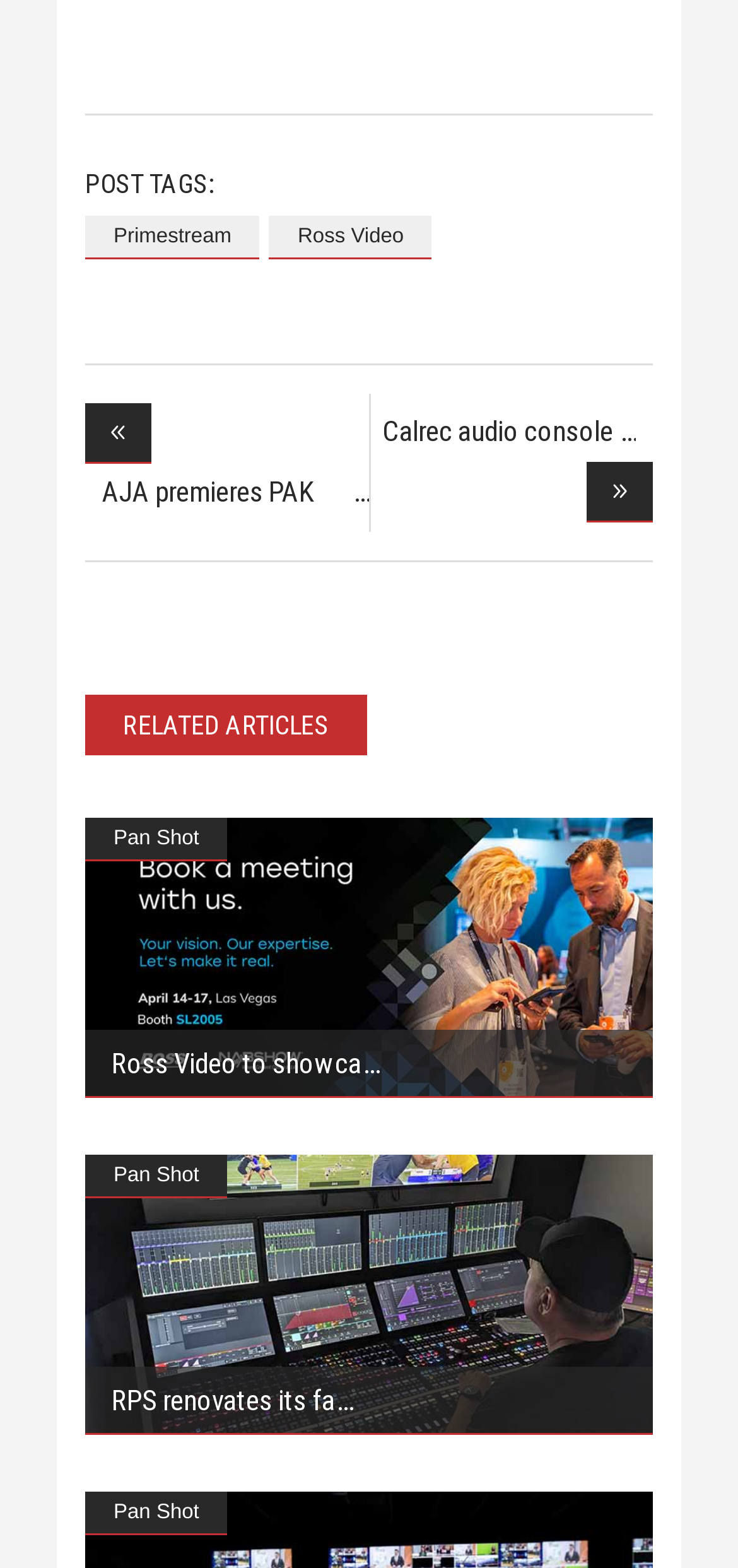Given the description Primestream, predict the bounding box coordinates of the UI element. Ensure the coordinates are in the format (top-left x, top-left y, bottom-right x, bottom-right y) and all values are between 0 and 1.

[0.115, 0.138, 0.352, 0.166]